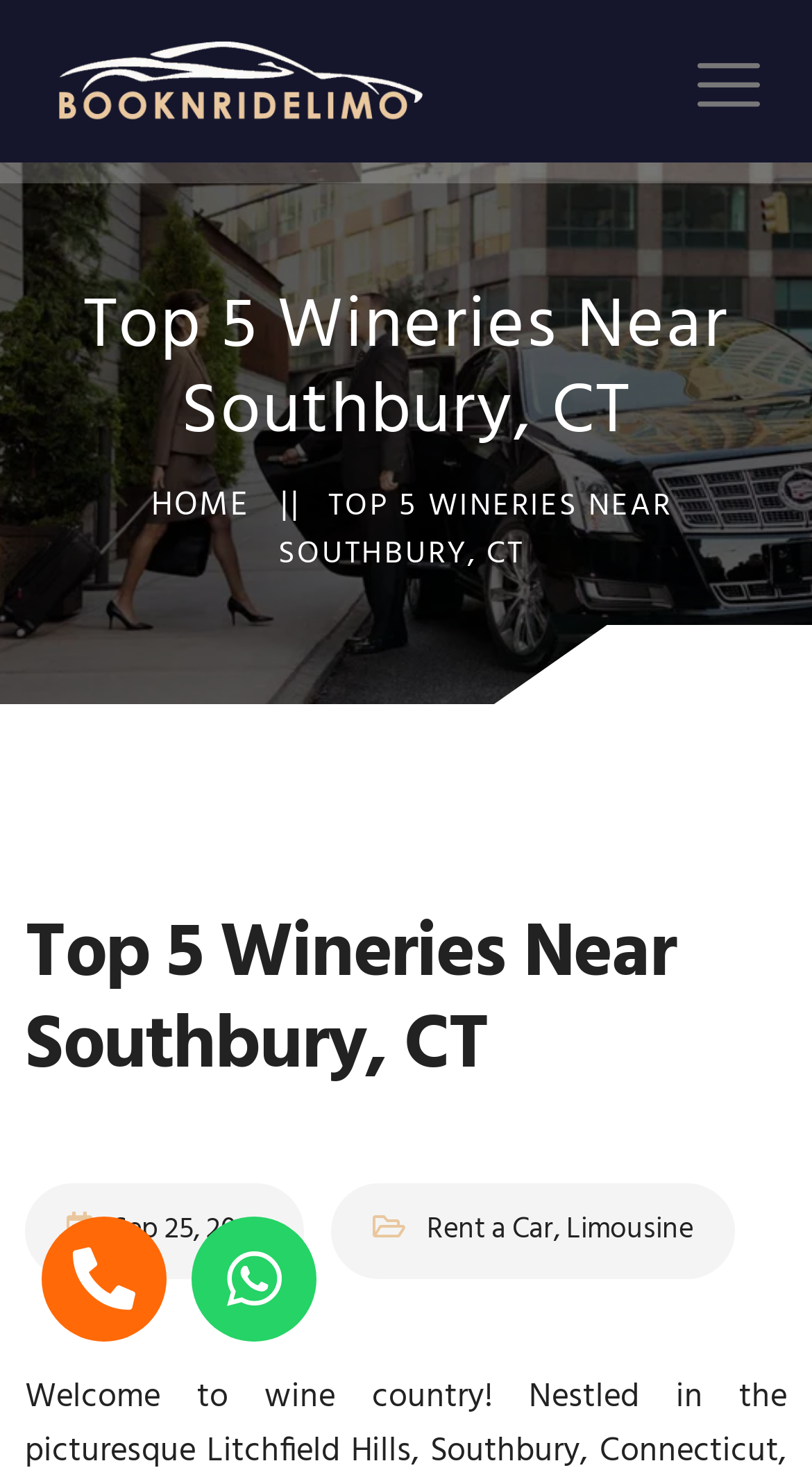What is the company name?
Based on the visual details in the image, please answer the question thoroughly.

The logo image and link with the text 'Book & Ride Limo Logo' suggest that the company name is Book & Ride Limo.